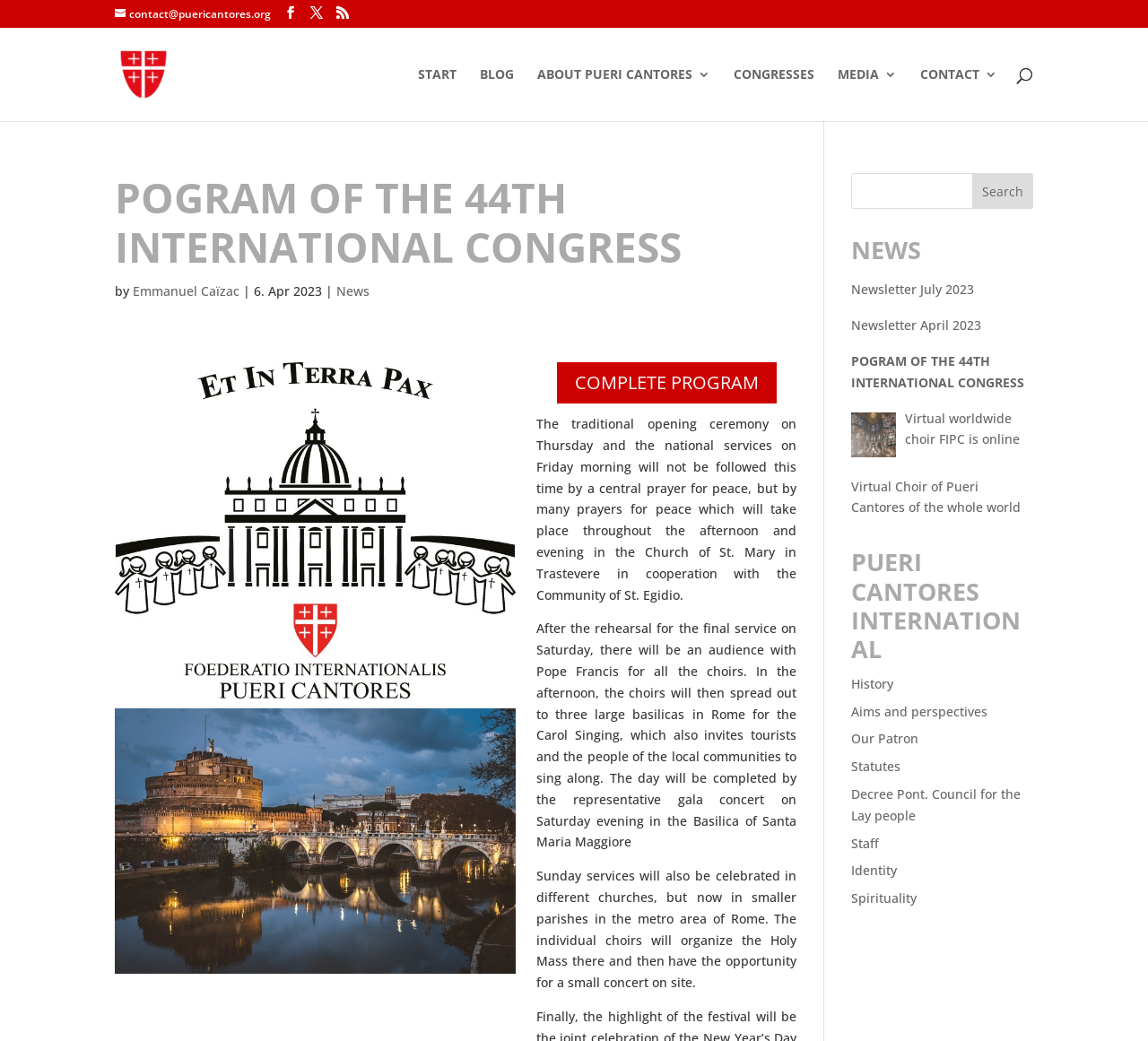Calculate the bounding box coordinates of the UI element given the description: "Complete program".

[0.485, 0.348, 0.676, 0.387]